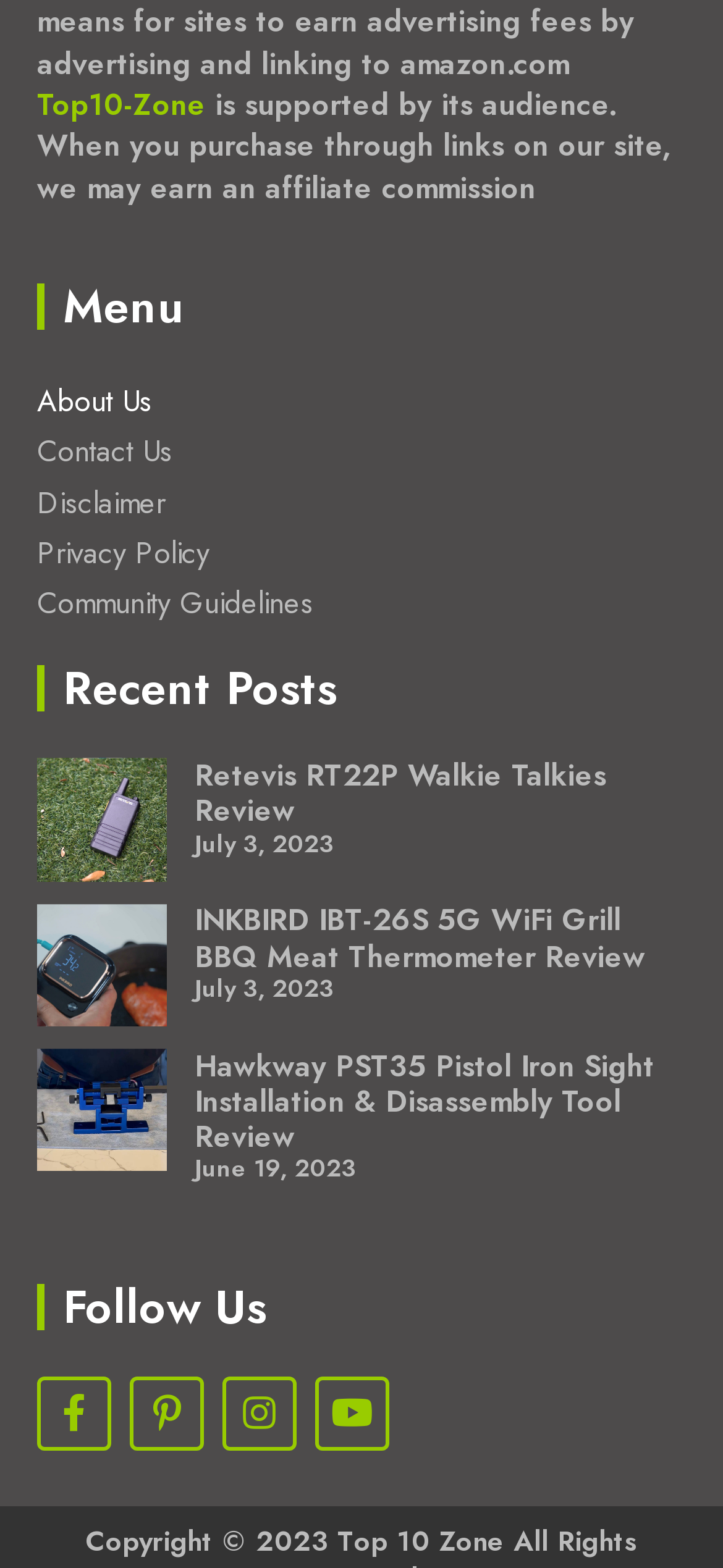Please identify the bounding box coordinates of the element's region that needs to be clicked to fulfill the following instruction: "Read Retevis RT22P Walkie Talkies Review". The bounding box coordinates should consist of four float numbers between 0 and 1, i.e., [left, top, right, bottom].

[0.269, 0.481, 0.838, 0.531]